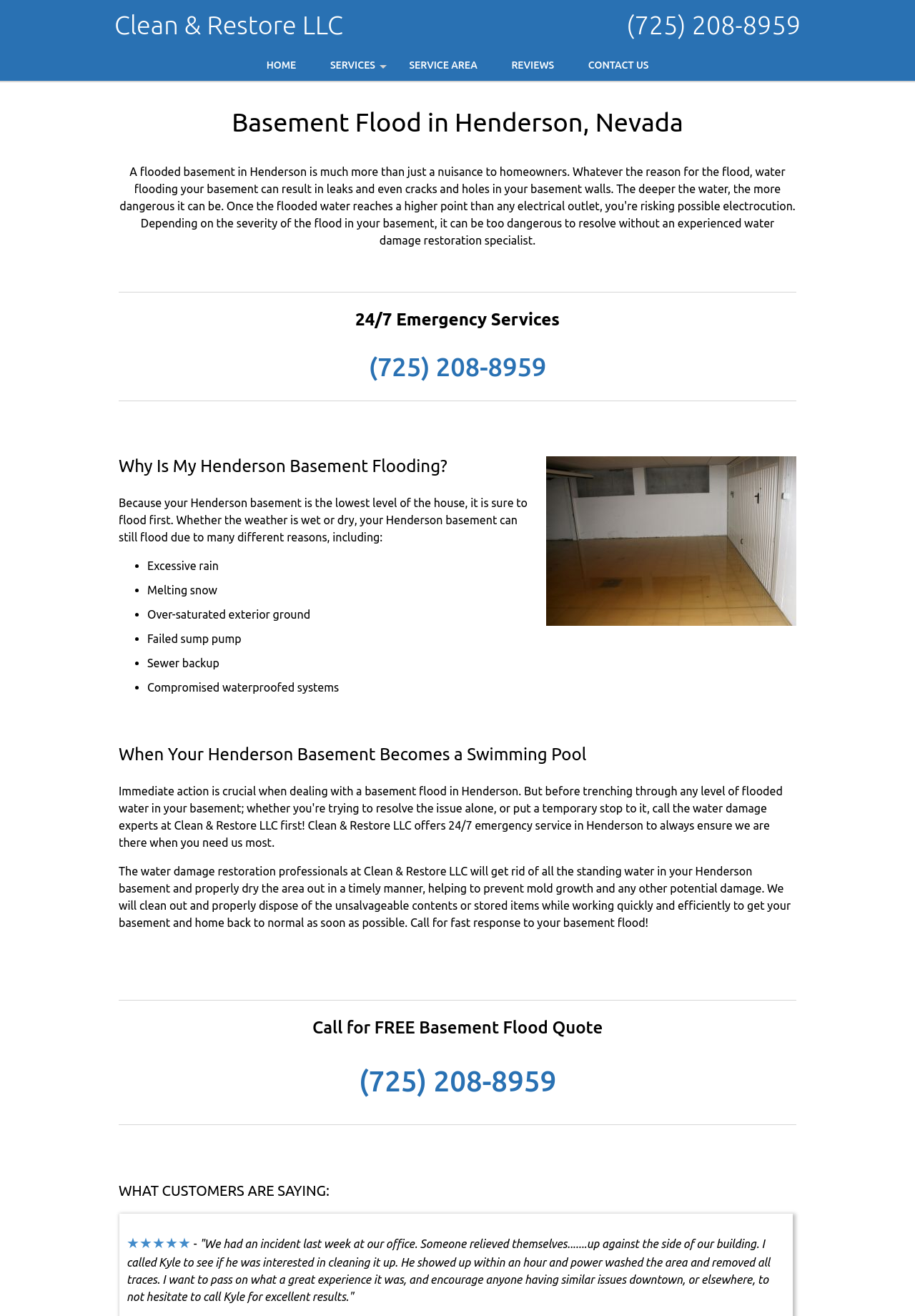Identify the first-level heading on the webpage and generate its text content.

Clean & Restore LLC